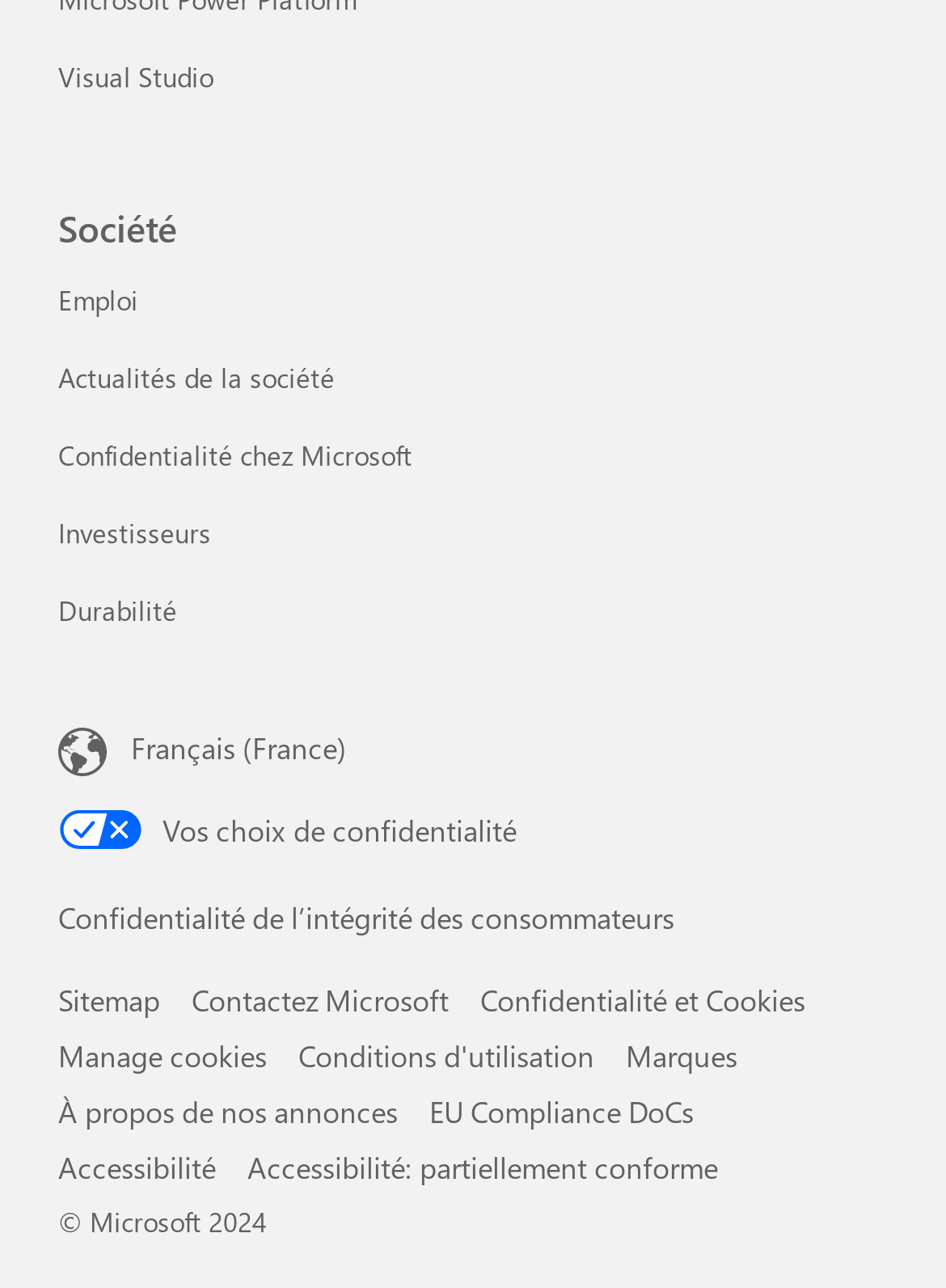Please determine the bounding box coordinates of the element to click on in order to accomplish the following task: "View sitemap". Ensure the coordinates are four float numbers ranging from 0 to 1, i.e., [left, top, right, bottom].

[0.062, 0.761, 0.169, 0.791]